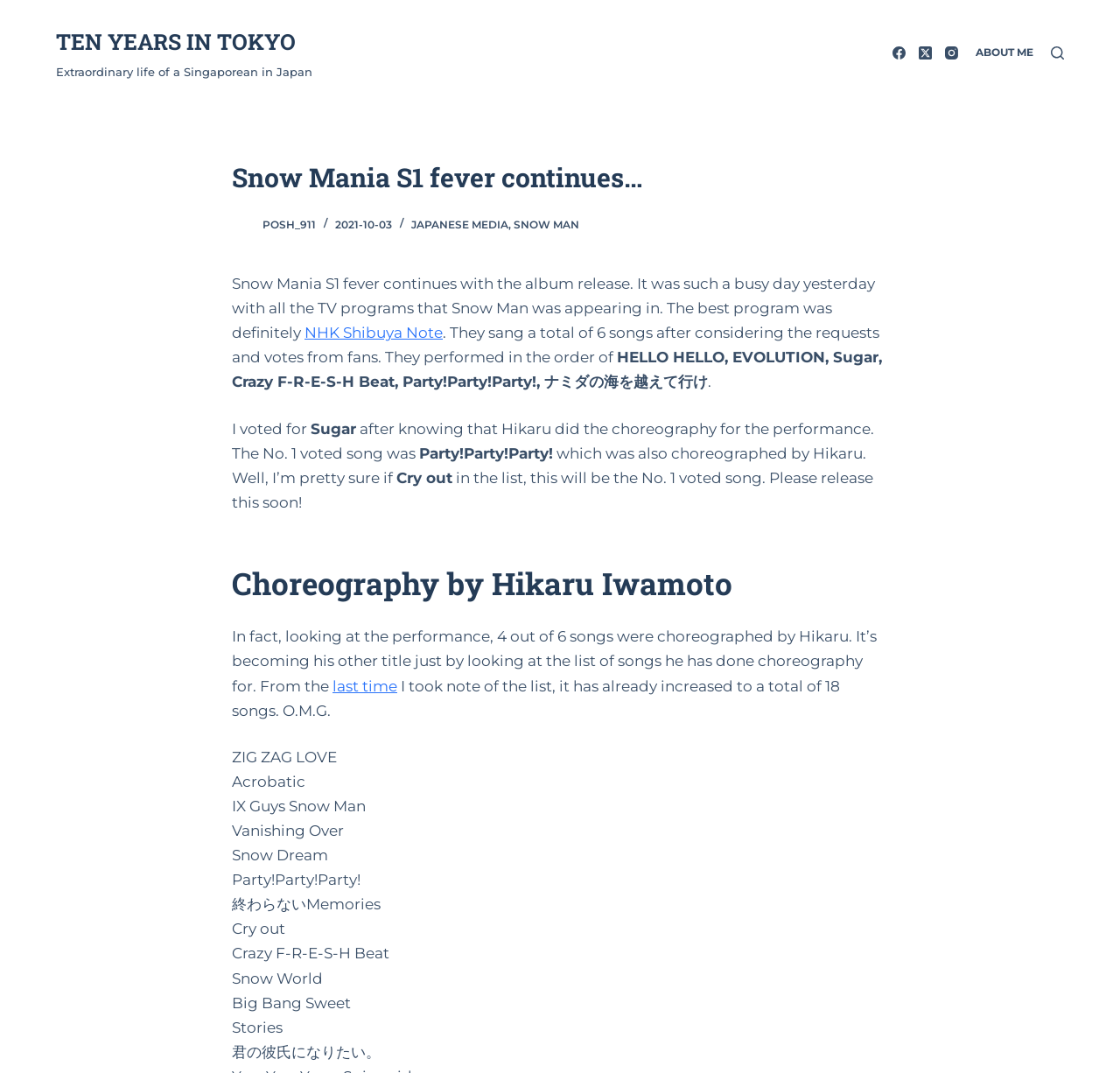From the details in the image, provide a thorough response to the question: What is the name of the album released by Snow Man?

The webpage does not explicitly mention the name of the album released by Snow Man. It only mentions that Snow Mania S1 fever continues with the album release.